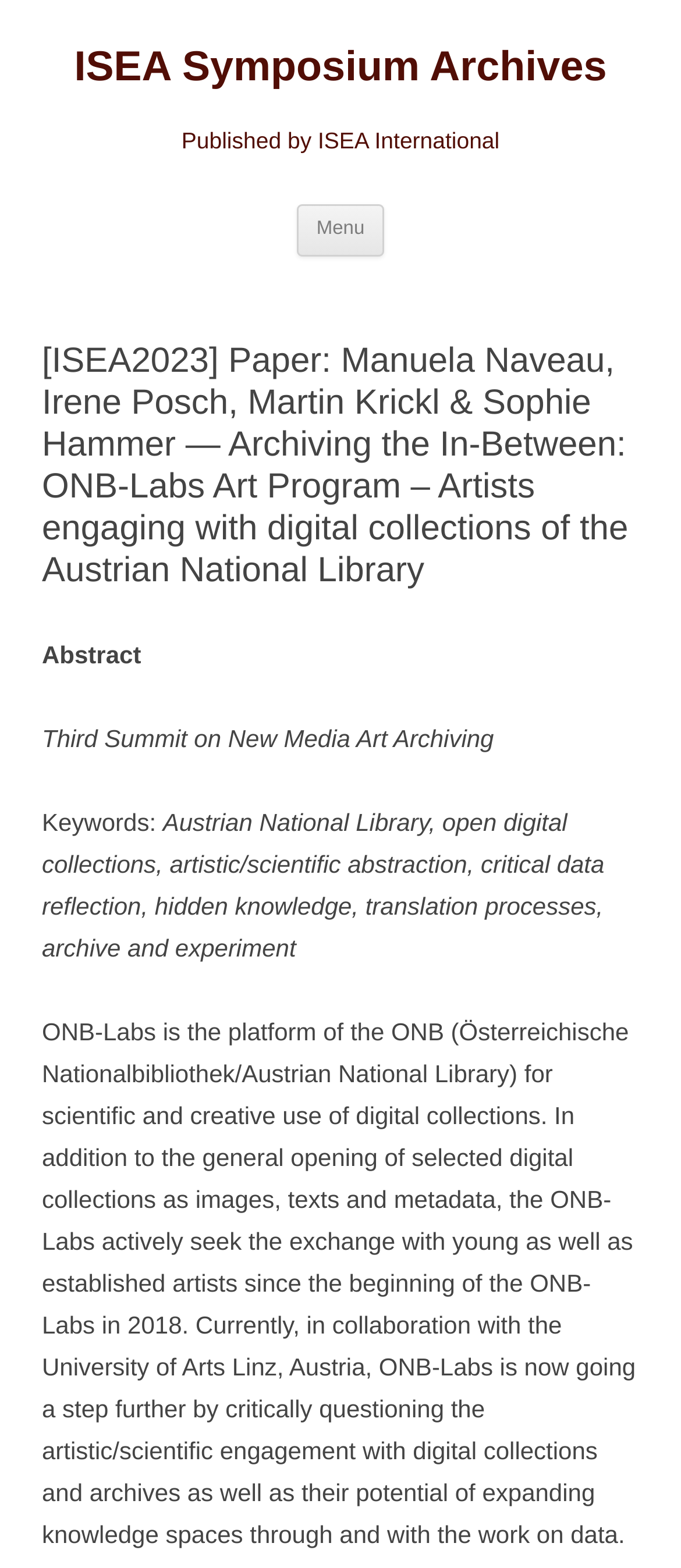What is the name of the art program?
Based on the image, respond with a single word or phrase.

ONB-Labs Art Program